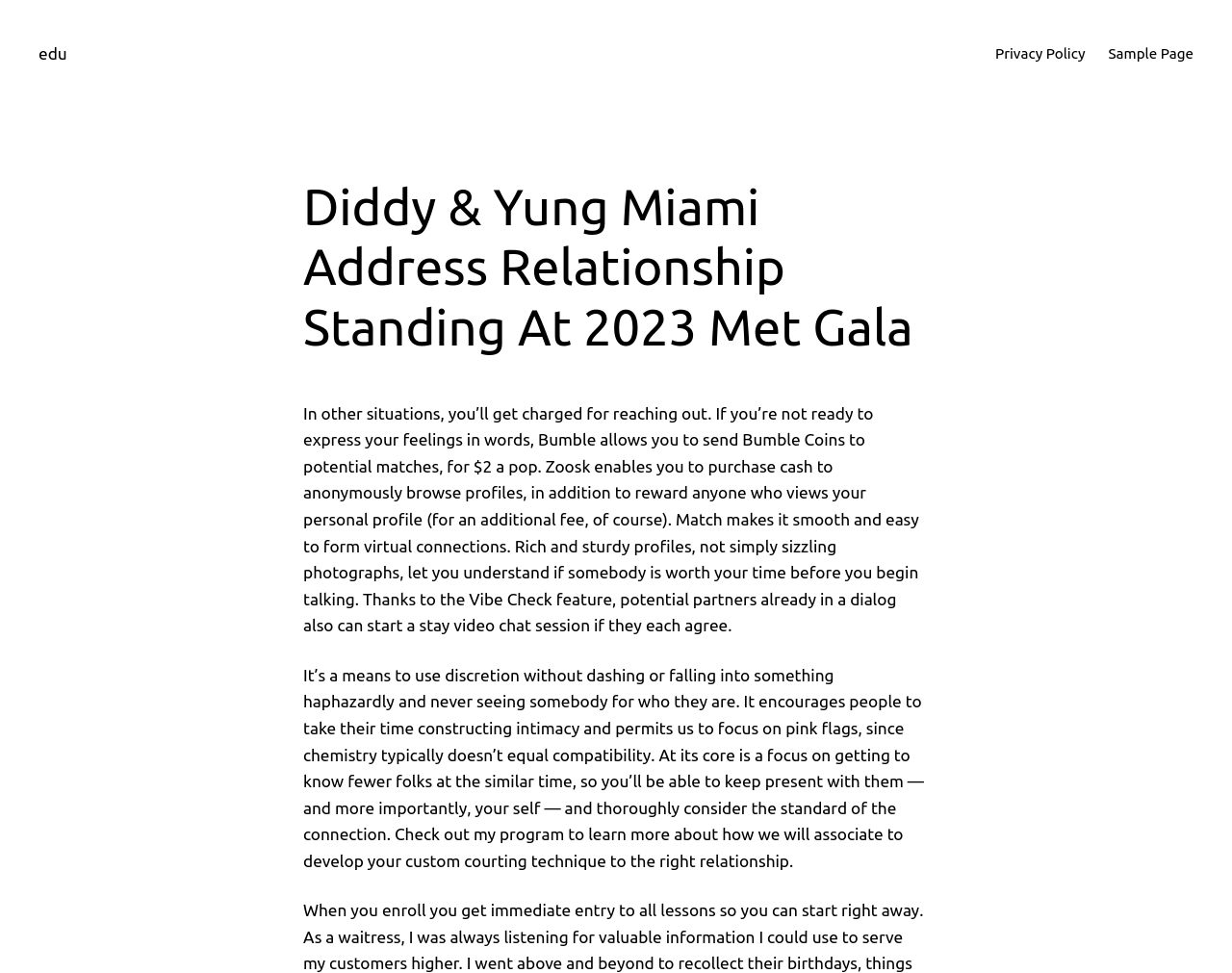Identify the text that serves as the heading for the webpage and generate it.

Diddy & Yung Miami Address Relationship Standing At 2023 Met Gala